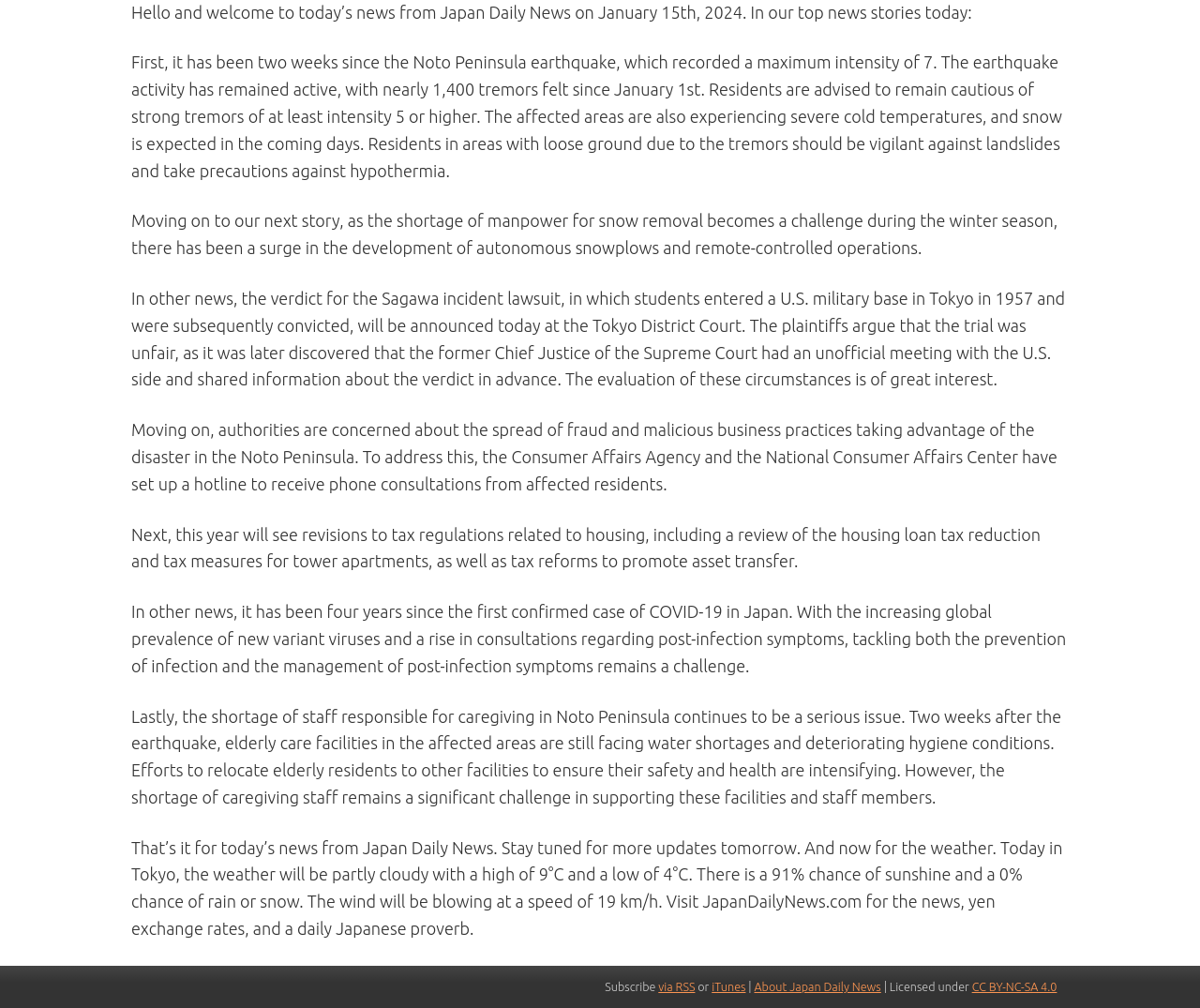Find the UI element described as: "CC BY-NC-SA 4.0" and predict its bounding box coordinates. Ensure the coordinates are four float numbers between 0 and 1, [left, top, right, bottom].

[0.81, 0.973, 0.881, 0.986]